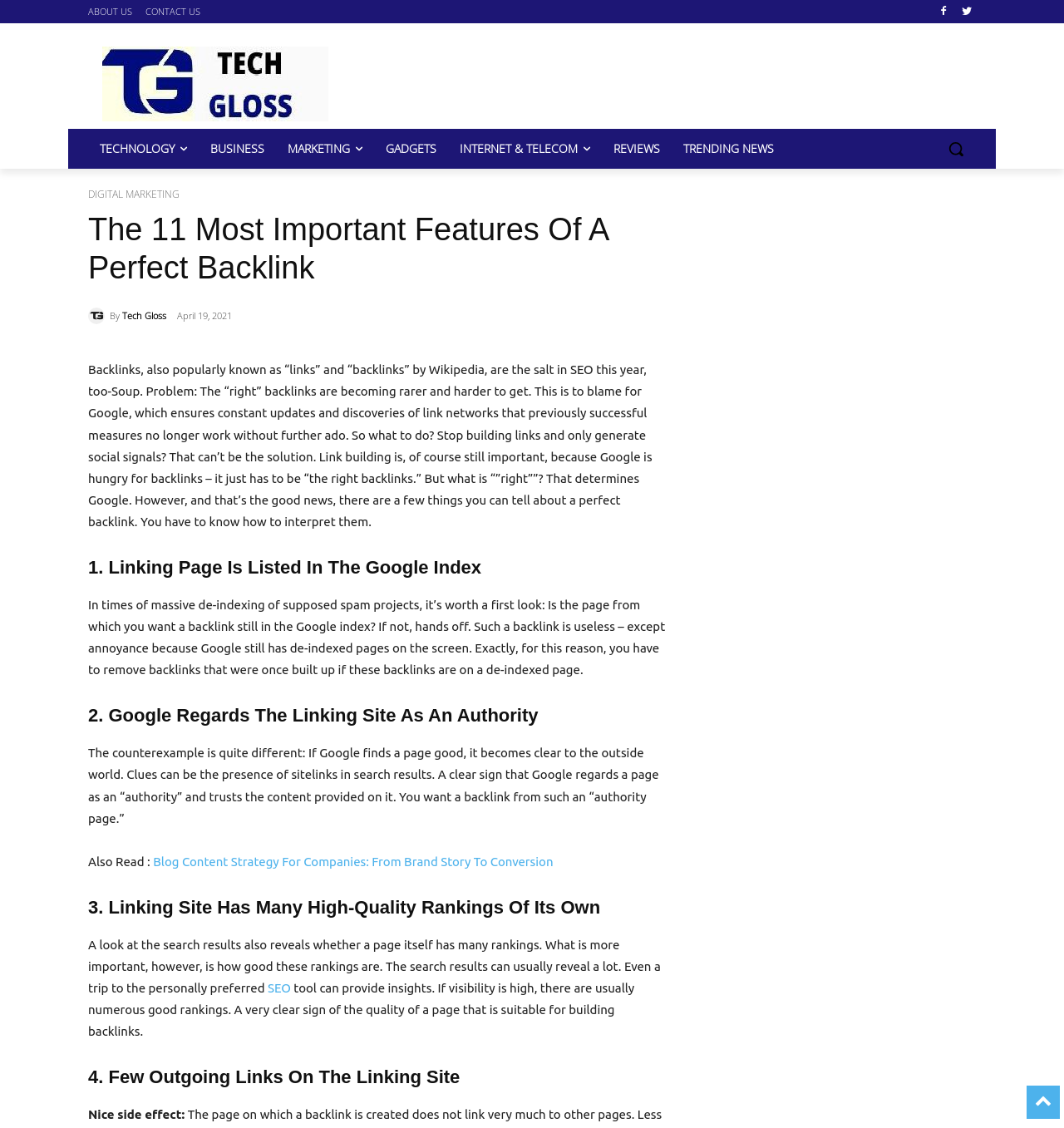Provide a one-word or short-phrase answer to the question:
What is the website's logo?

Logo